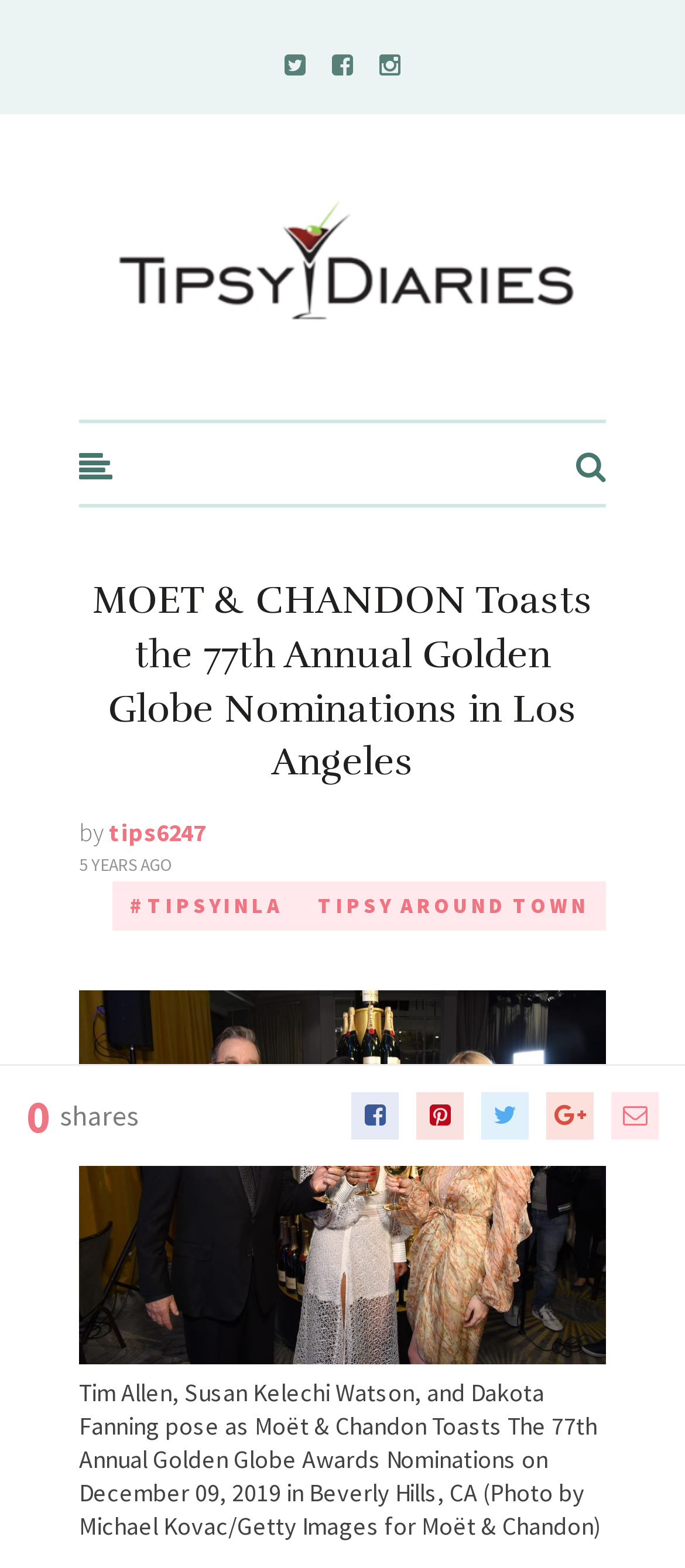Identify the bounding box coordinates for the UI element described as: "tips6247".

[0.159, 0.521, 0.3, 0.541]